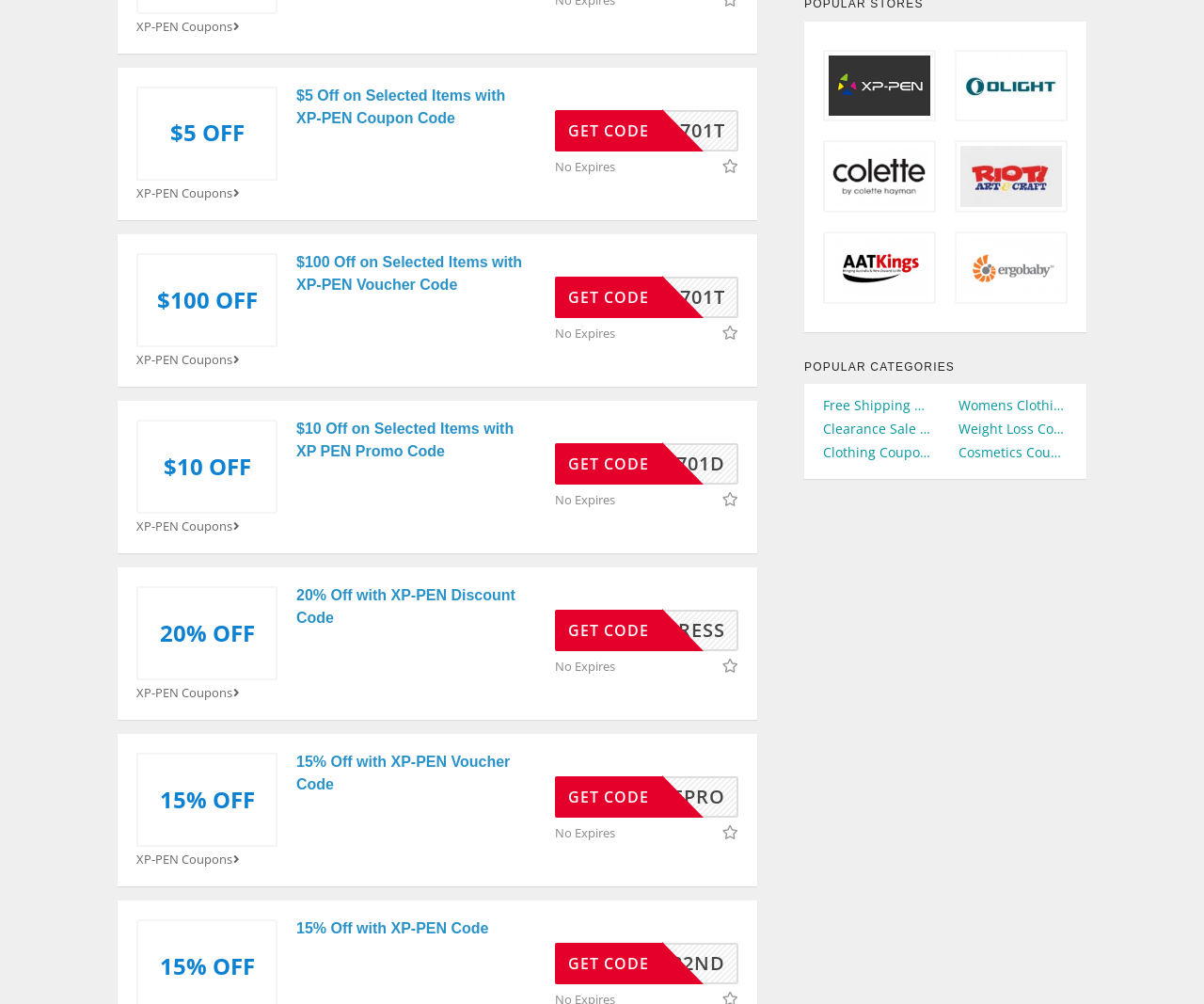Using the given element description, provide the bounding box coordinates (top-left x, top-left y, bottom-right x, bottom-right y) for the corresponding UI element in the screenshot: parent_node: No Expires

[0.6, 0.653, 0.616, 0.672]